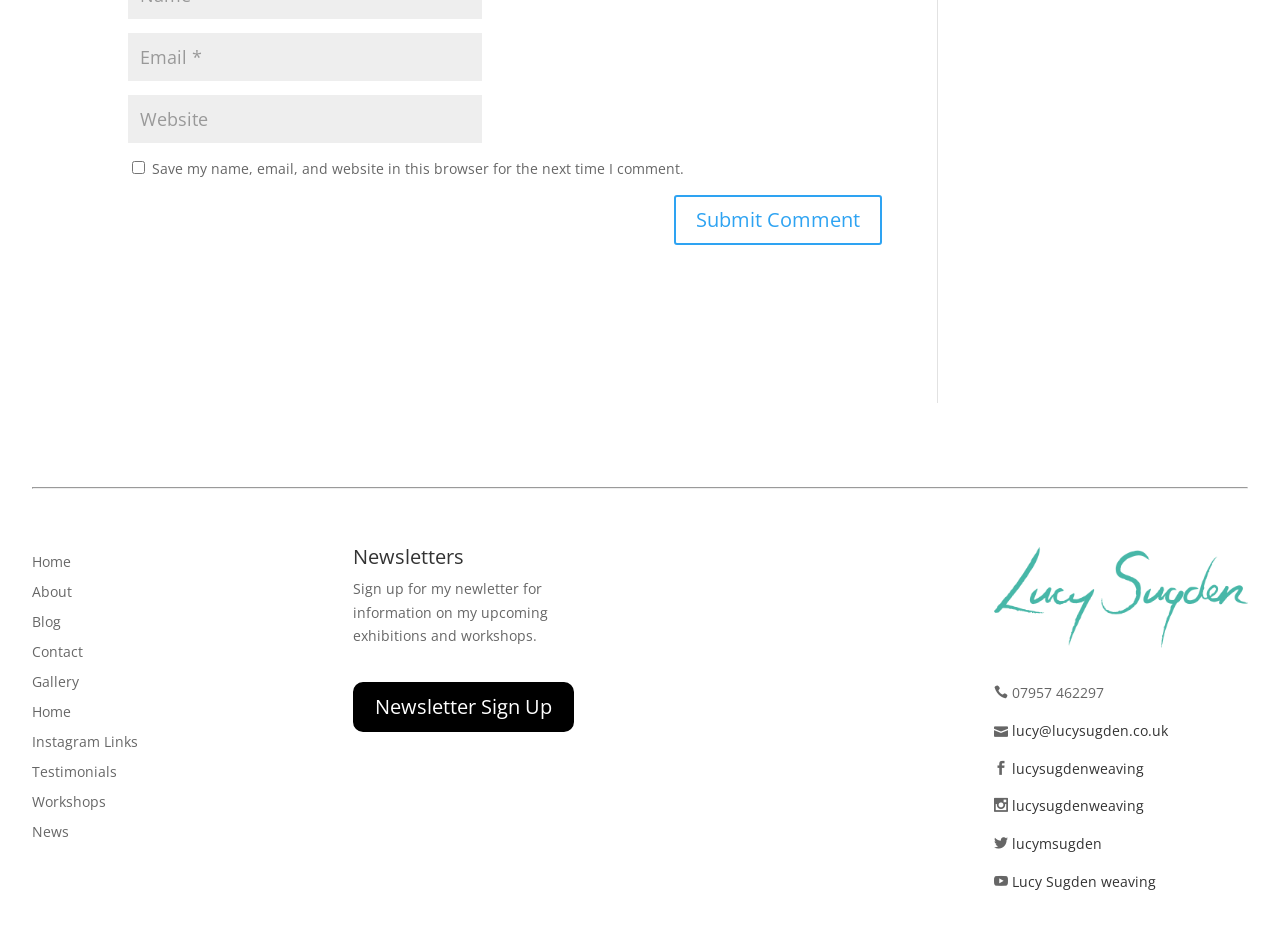Please reply to the following question with a single word or a short phrase:
What is the purpose of the first textbox?

Email